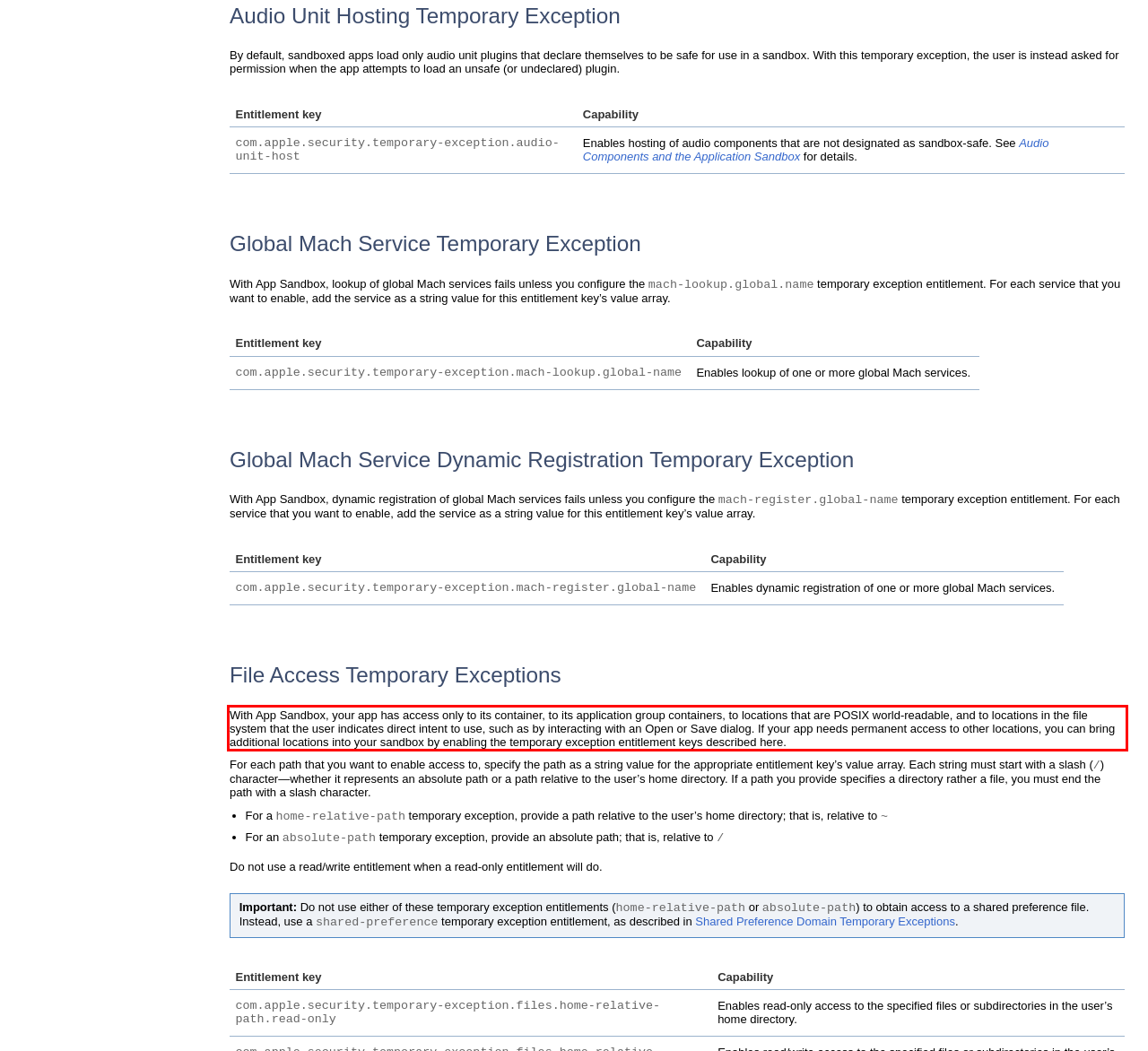With the given screenshot of a webpage, locate the red rectangle bounding box and extract the text content using OCR.

With App Sandbox, your app has access only to its container, to its application group containers, to locations that are POSIX world-readable, and to locations in the file system that the user indicates direct intent to use, such as by interacting with an Open or Save dialog. If your app needs permanent access to other locations, you can bring additional locations into your sandbox by enabling the temporary exception entitlement keys described here.